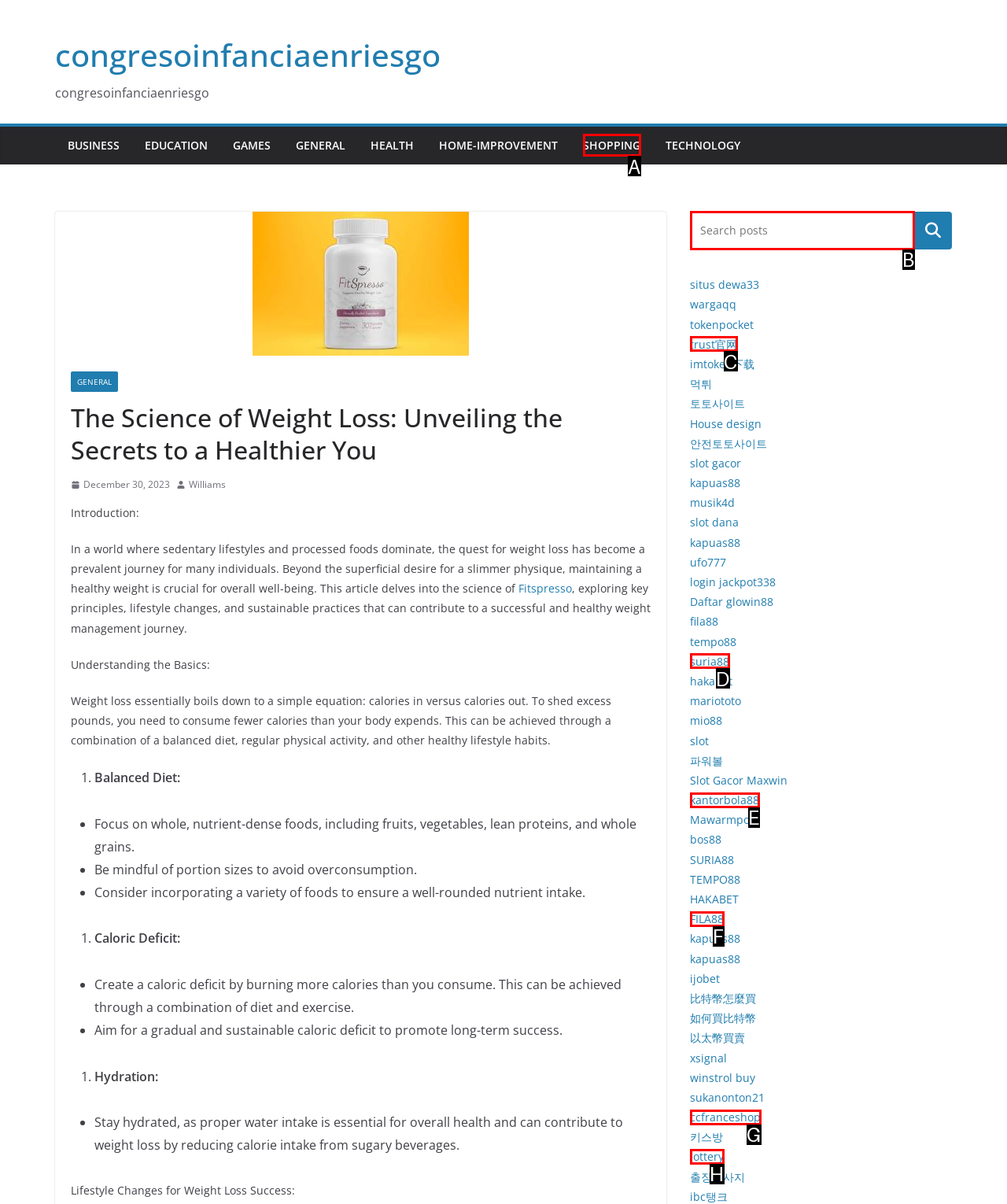Match the following description to the correct HTML element: FILA88 Indicate your choice by providing the letter.

F